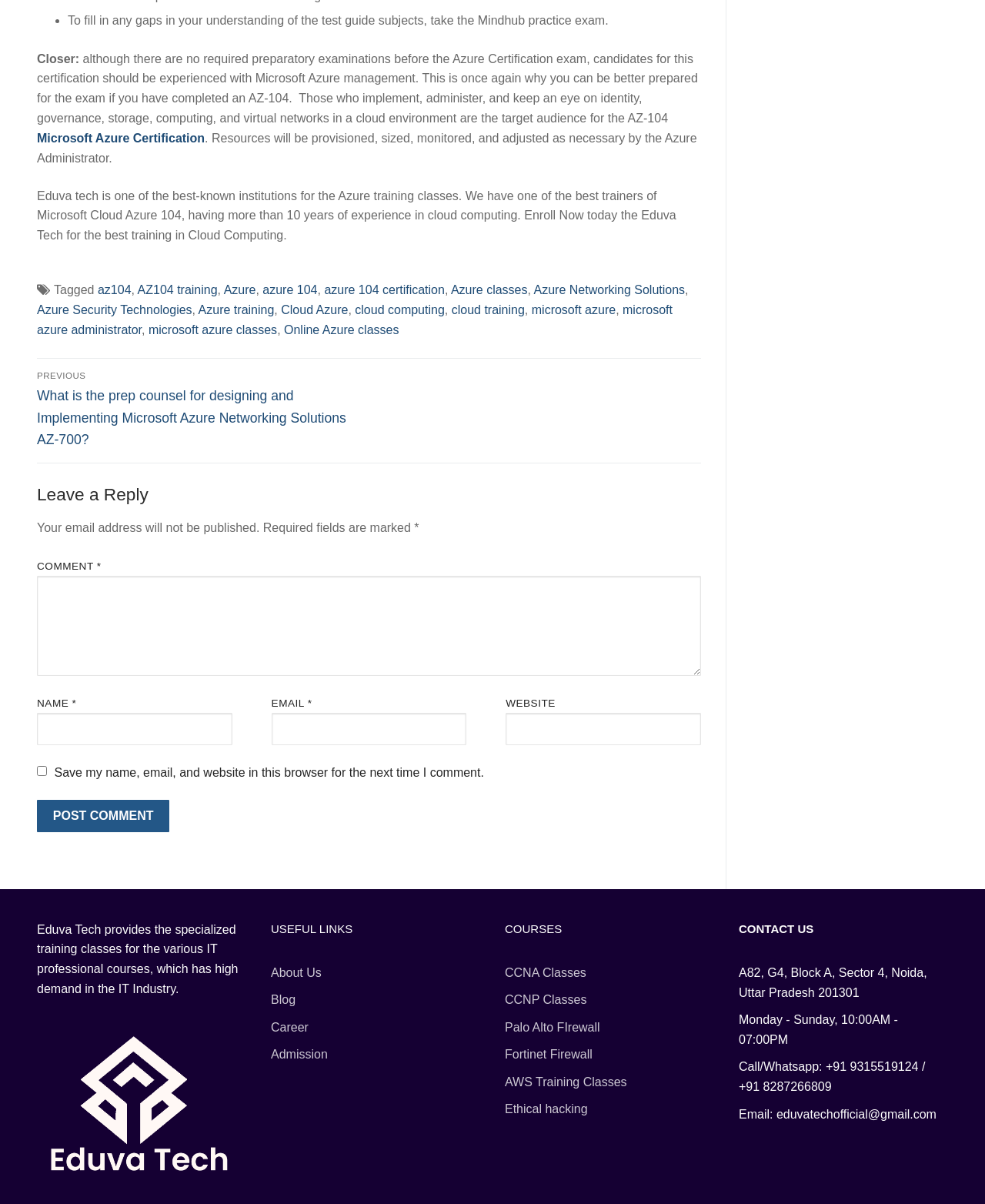Could you specify the bounding box coordinates for the clickable section to complete the following instruction: "Click the 'Eduva Tech' link"?

[0.038, 0.157, 0.686, 0.201]